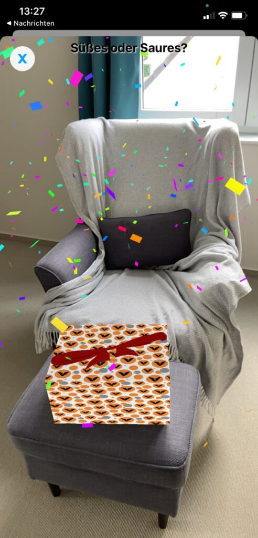Can you look at the image and give a comprehensive answer to the question:
What is on the chair's footrest?

The image shows a beautifully wrapped gift box on the chair's footrest, which captures attention and suggests a thoughtful touch for any occasion.